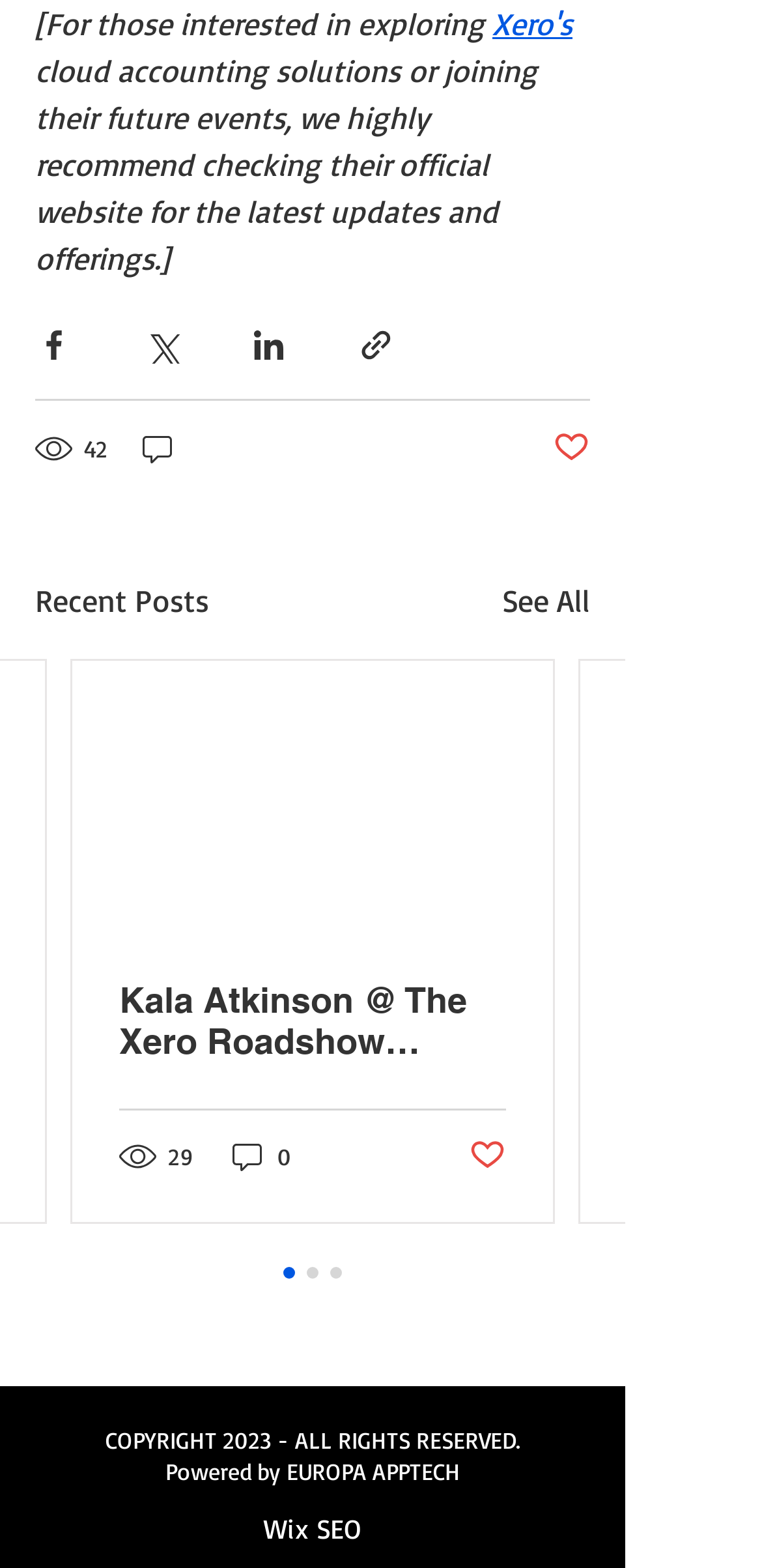With reference to the screenshot, provide a detailed response to the question below:
What is the status of the like button for the first article?

The like button for the first article is not marked as liked, which is indicated by the button text 'Post not marked as liked'.